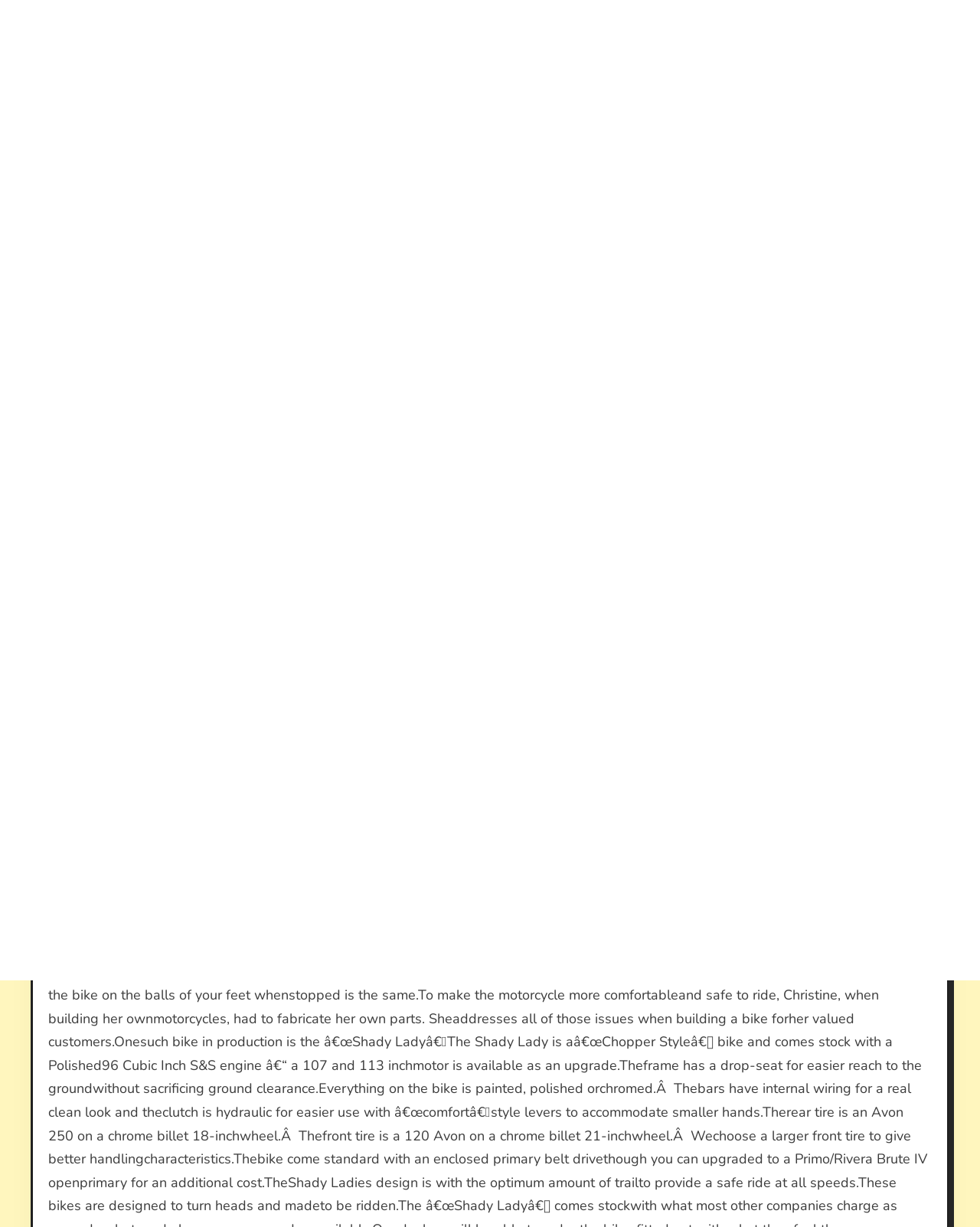Please find the top heading of the webpage and generate its text.

Wicked Women Choppers – Steel Horse Motorcycle News